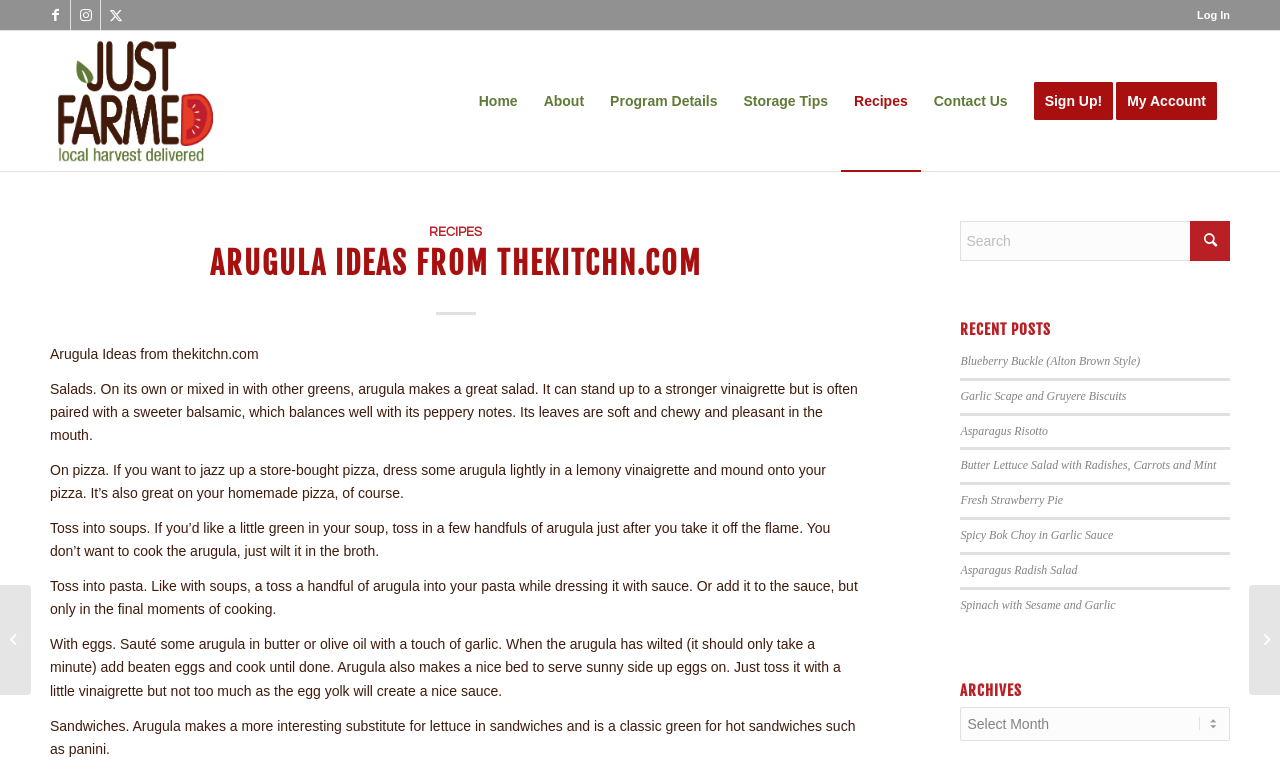Kindly determine the bounding box coordinates of the area that needs to be clicked to fulfill this instruction: "Start a Business in California".

None